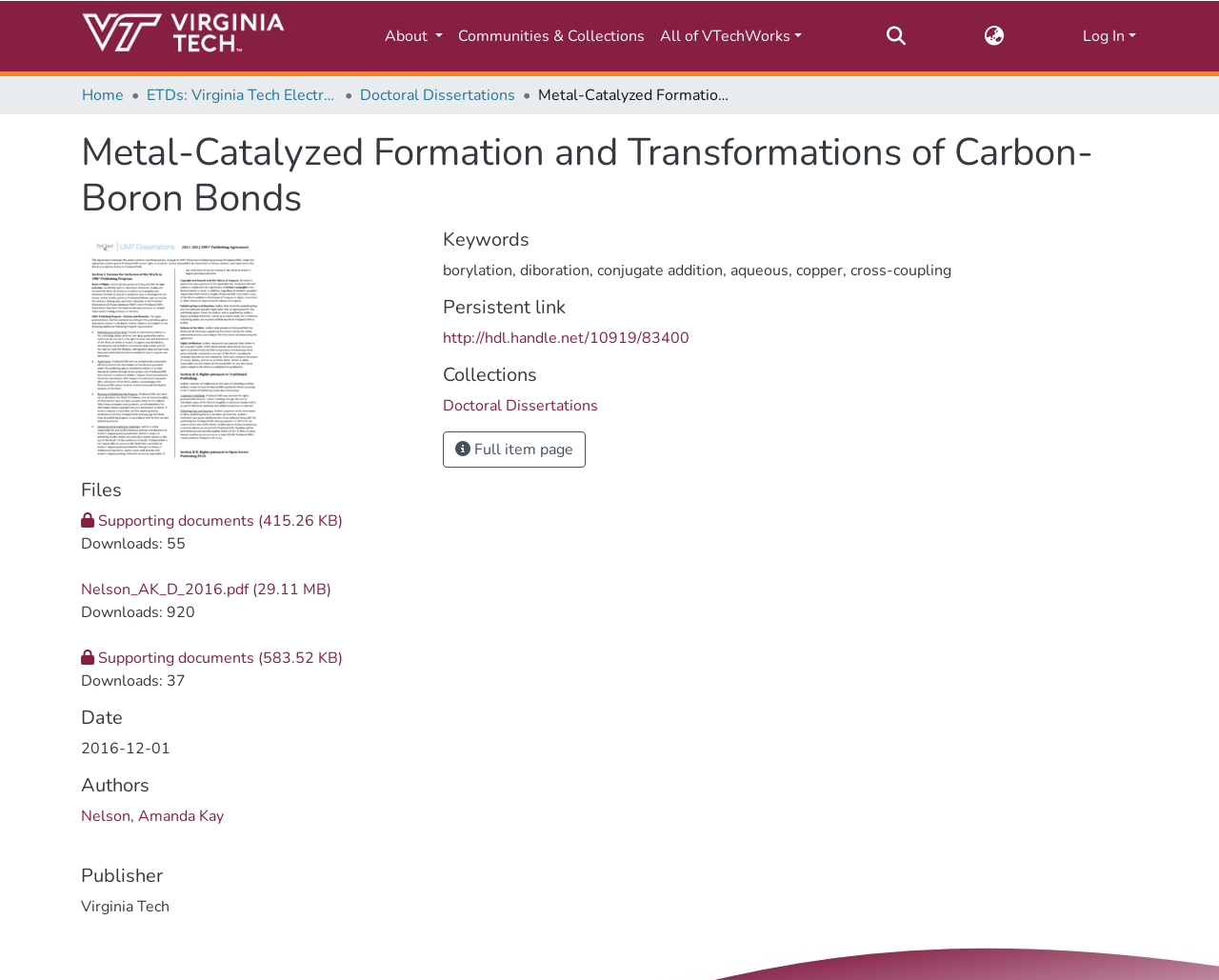Extract the bounding box coordinates of the UI element described by: "http://hdl.handle.net/10919/83400". The coordinates should include four float numbers ranging from 0 to 1, e.g., [left, top, right, bottom].

[0.363, 0.334, 0.566, 0.356]